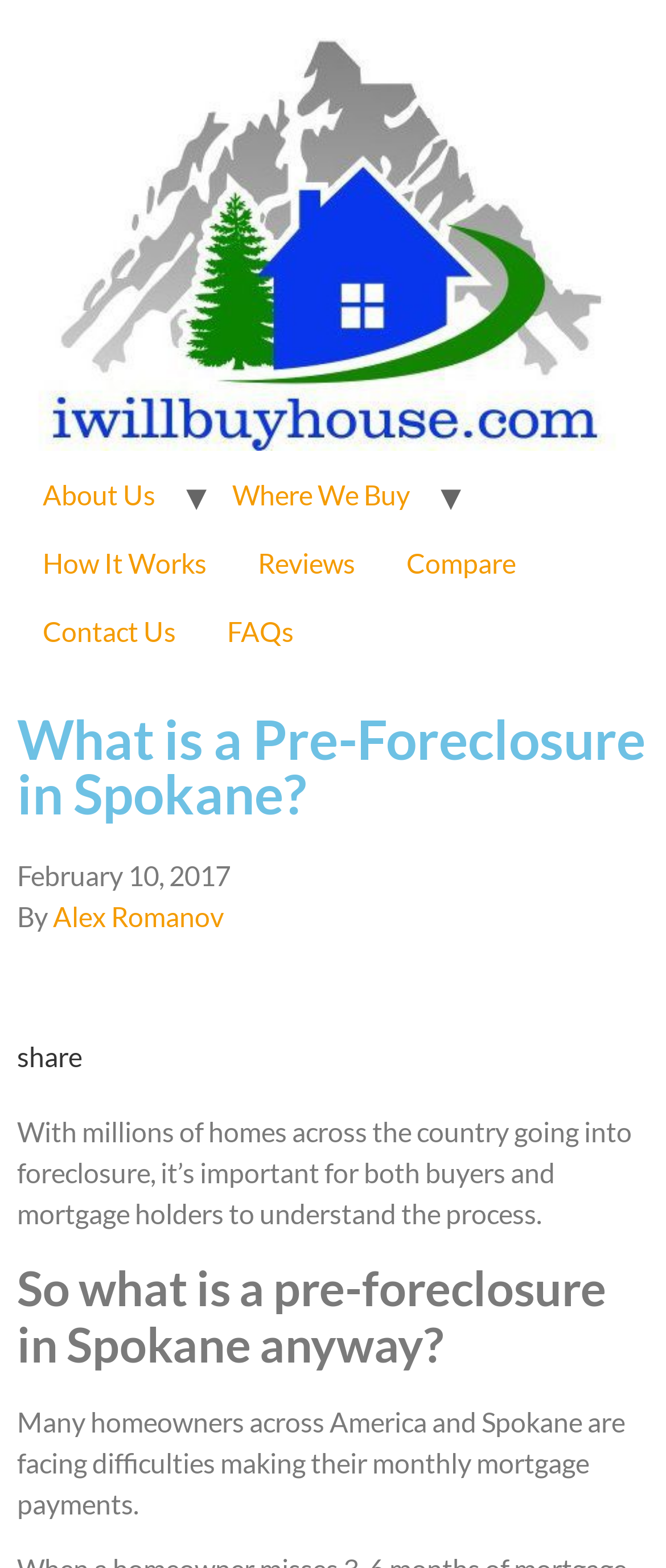Using the webpage screenshot and the element description alt="sell my house fast [city]", determine the bounding box coordinates. Specify the coordinates in the format (top-left x, top-left y, bottom-right x, bottom-right y) with values ranging from 0 to 1.

[0.026, 0.017, 0.974, 0.294]